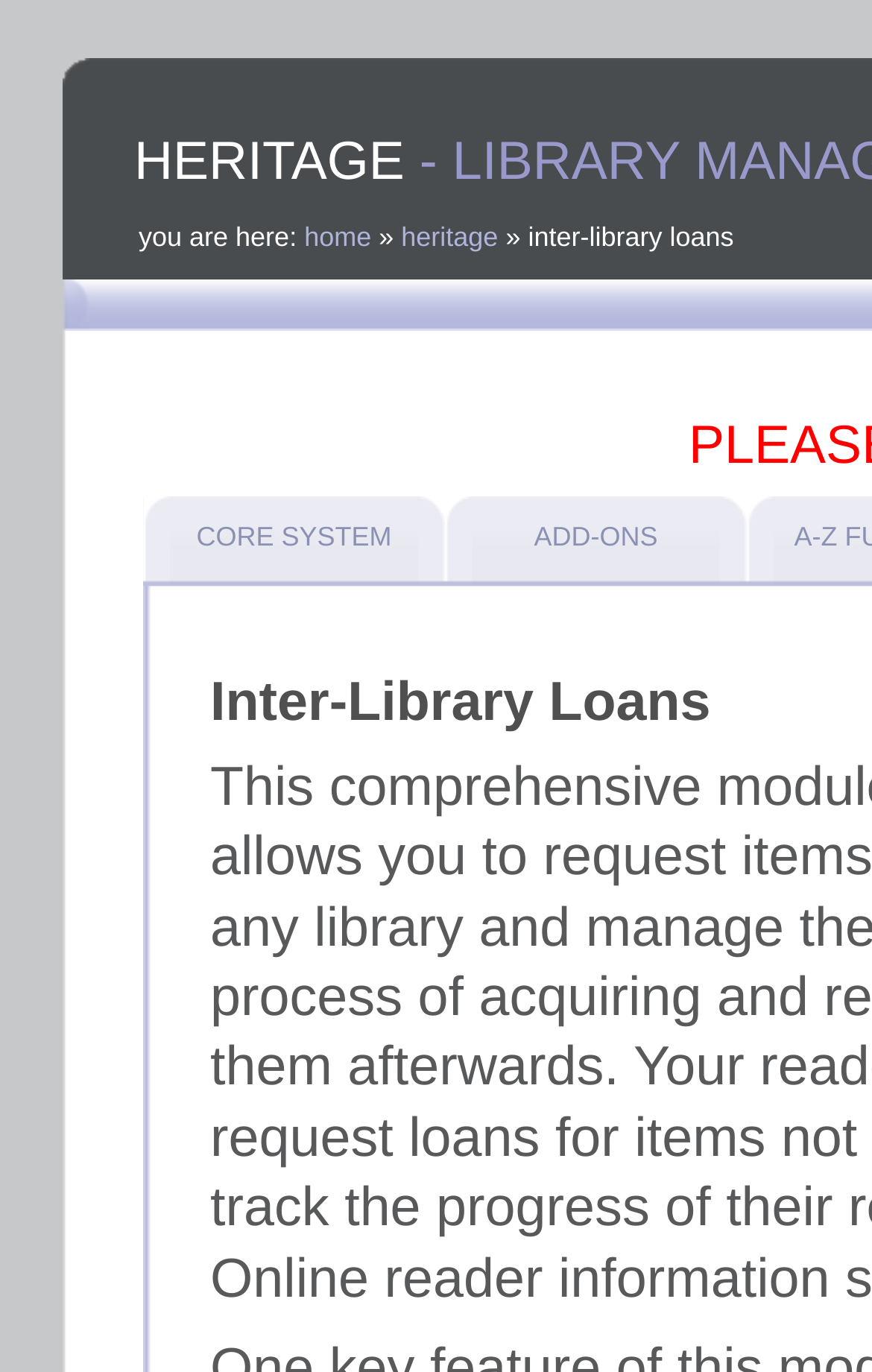Explain the webpage's design and content in an elaborate manner.

The webpage appears to be related to Heritage Library Management software, specifically showcasing its features and capabilities. At the top of the page, there is a navigation bar with a "you are here" indicator, followed by a series of links, including "home", "heritage", and "inter-library loans", which are likely breadcrumbs to help users navigate the site.

Below the navigation bar, there are two prominent links, "CORE SYSTEM" and "ADD-ONS", which are positioned side by side, with the "CORE SYSTEM" link located on the left and the "ADD-ONS" link on the right. These links seem to be the main calls-to-action on the page, possibly leading to more information about the software's core features and additional modules.